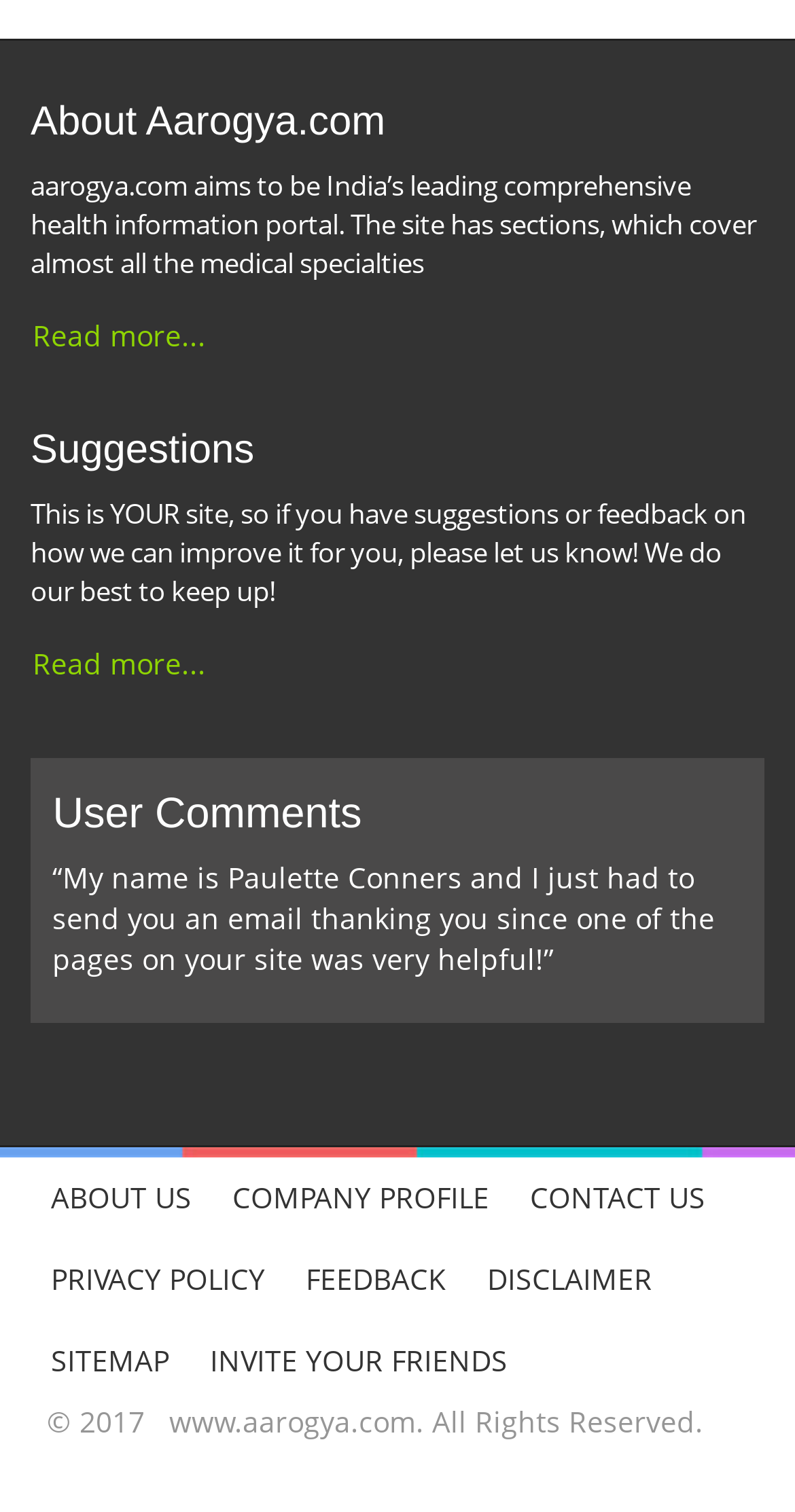Find the bounding box coordinates of the element to click in order to complete this instruction: "View user comments". The bounding box coordinates must be four float numbers between 0 and 1, denoted as [left, top, right, bottom].

[0.066, 0.523, 0.934, 0.554]